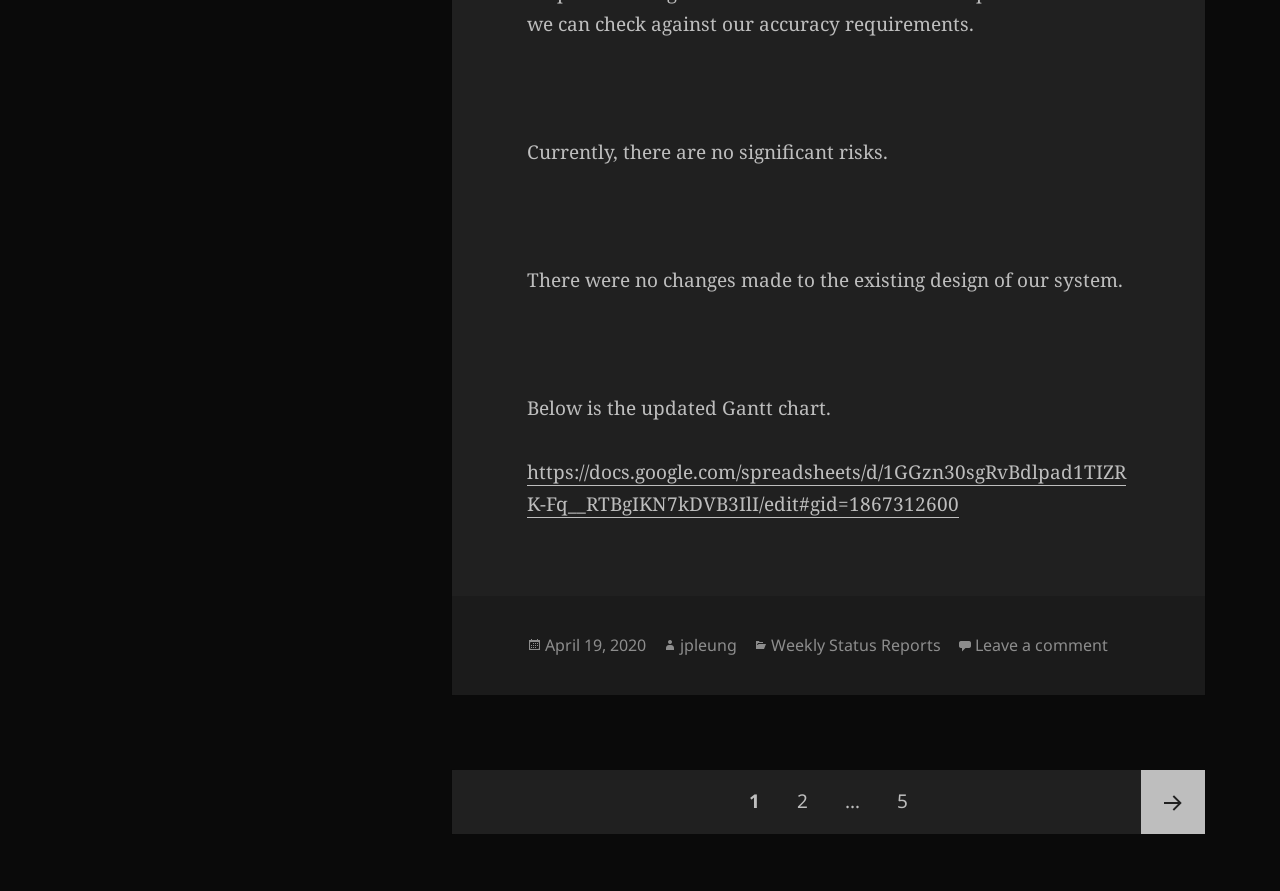Please determine the bounding box coordinates for the element that should be clicked to follow these instructions: "view the updated Gantt chart".

[0.412, 0.515, 0.88, 0.581]